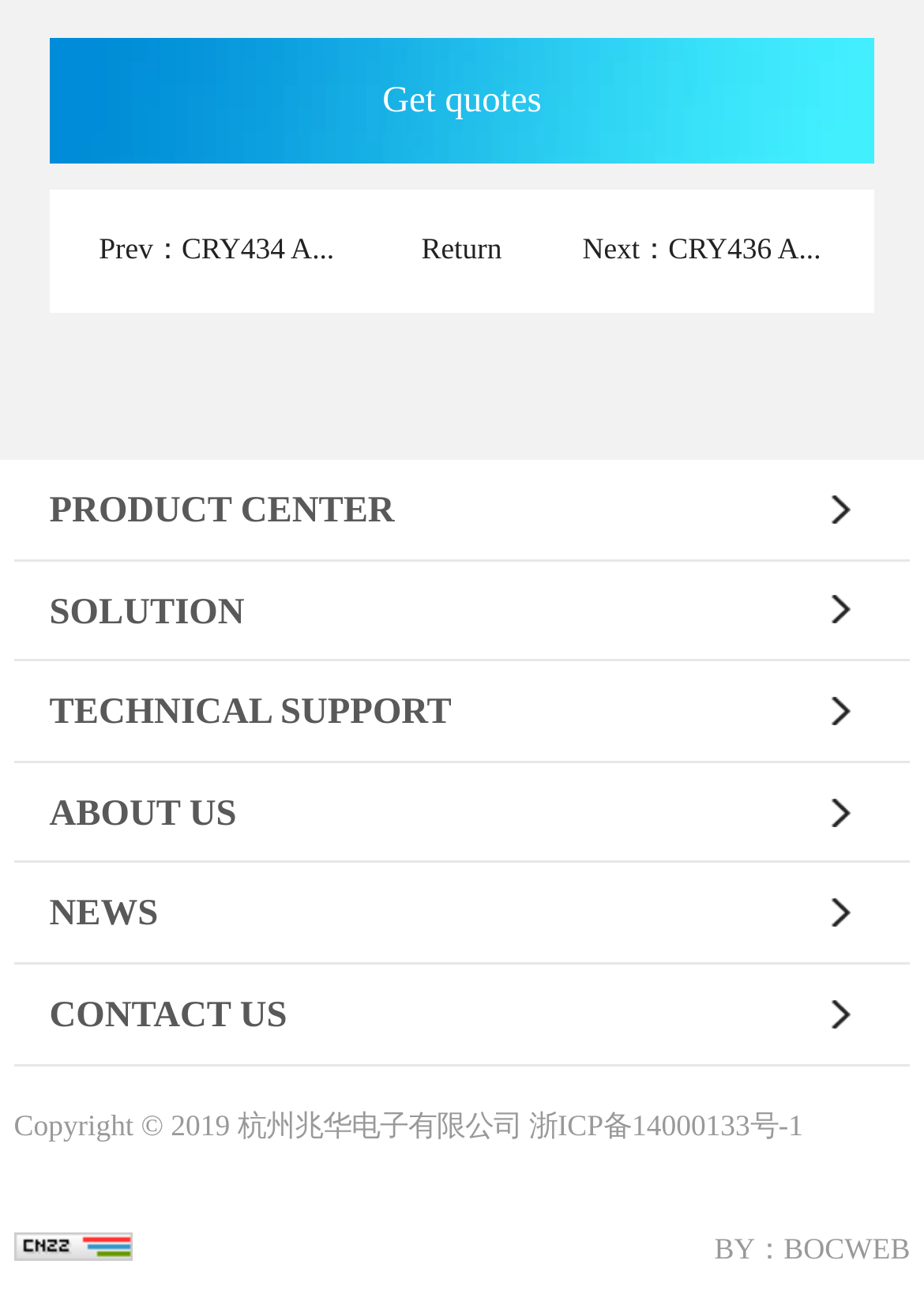Identify the bounding box coordinates of the clickable region to carry out the given instruction: "Go to previous page".

[0.107, 0.178, 0.196, 0.202]